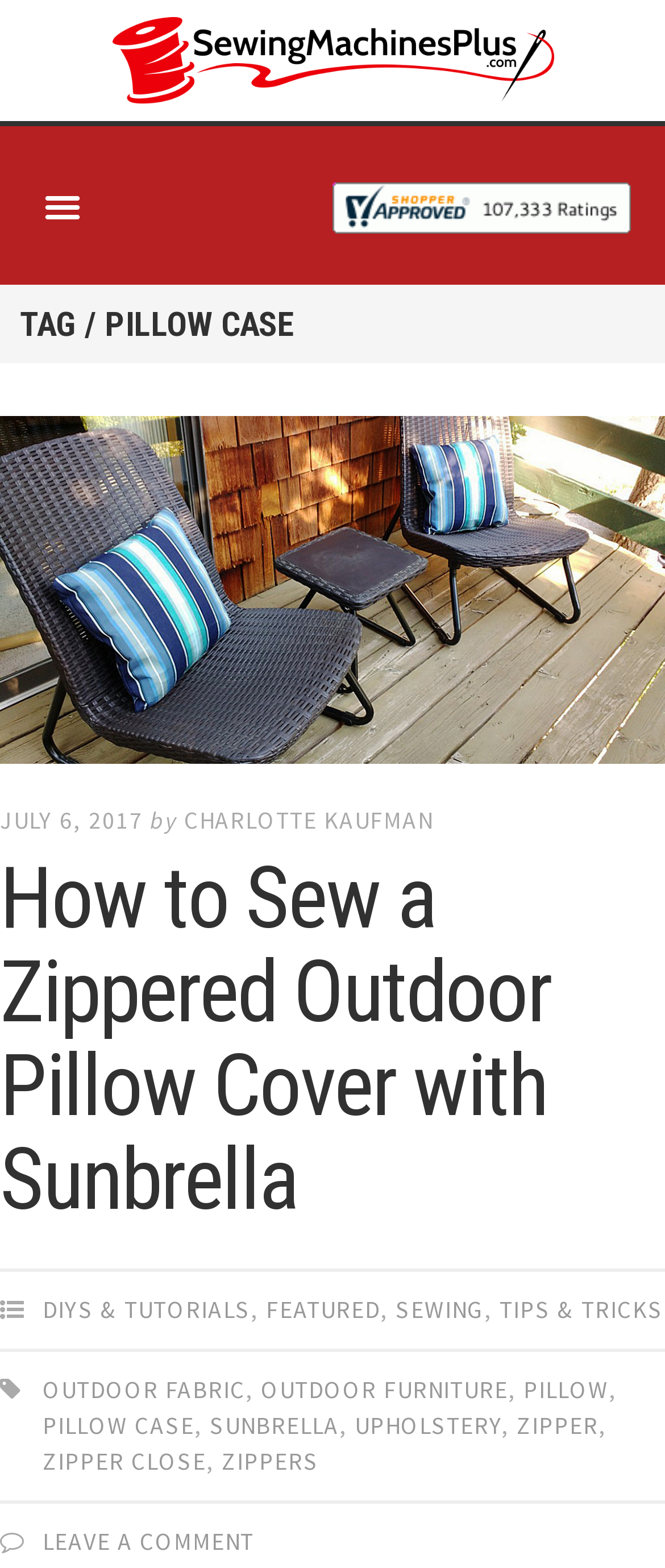Show the bounding box coordinates for the element that needs to be clicked to execute the following instruction: "Leave a comment". Provide the coordinates in the form of four float numbers between 0 and 1, i.e., [left, top, right, bottom].

[0.064, 0.973, 0.382, 0.993]